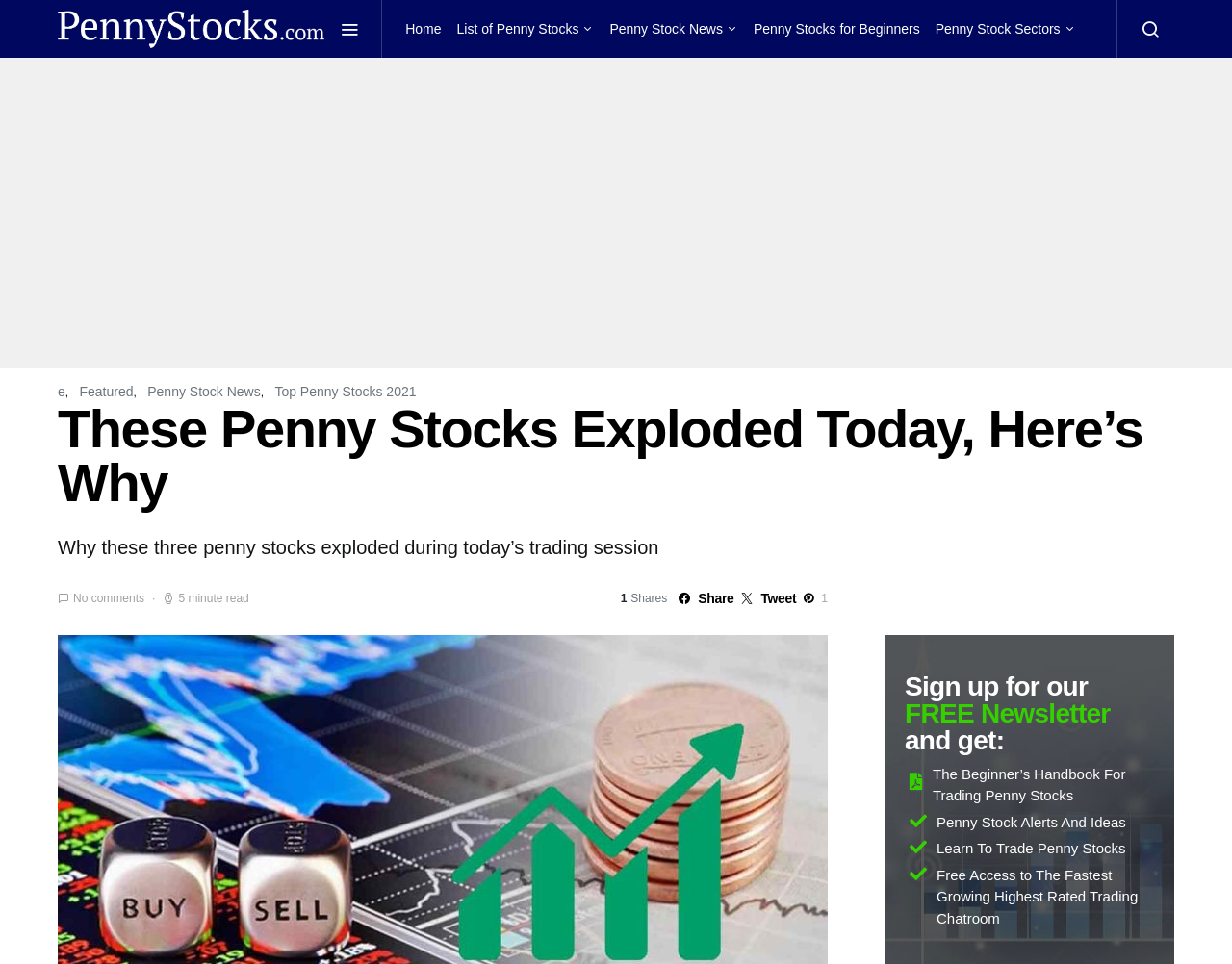Explain the webpage's layout and main content in detail.

The webpage appears to be an article about penny stocks, with a focus on three specific stocks that experienced significant growth during a trading session. 

At the top of the page, there is a navigation menu with several links, including "Home", "List of Penny Stocks", "Penny Stock News", "Penny Stocks for Beginners", and "Penny Stock Sectors". 

Below the navigation menu, there is a heading that repeats the title of the article, "These Penny Stocks Exploded Today, Here’s Why". 

The main content of the article is a brief summary of why these three penny stocks experienced significant growth, which takes up most of the page. 

To the right of the article summary, there are several links to related topics, including "Featured", "Penny Stock News", and "Top Penny Stocks 2021". 

At the bottom of the page, there is a section that promotes a free newsletter, with a heading that reads "Sign up for our FREE Newsletter and get:". This section lists several benefits of subscribing to the newsletter, including a beginner's handbook for trading penny stocks, penny stock alerts and ideas, and access to a trading chatroom.